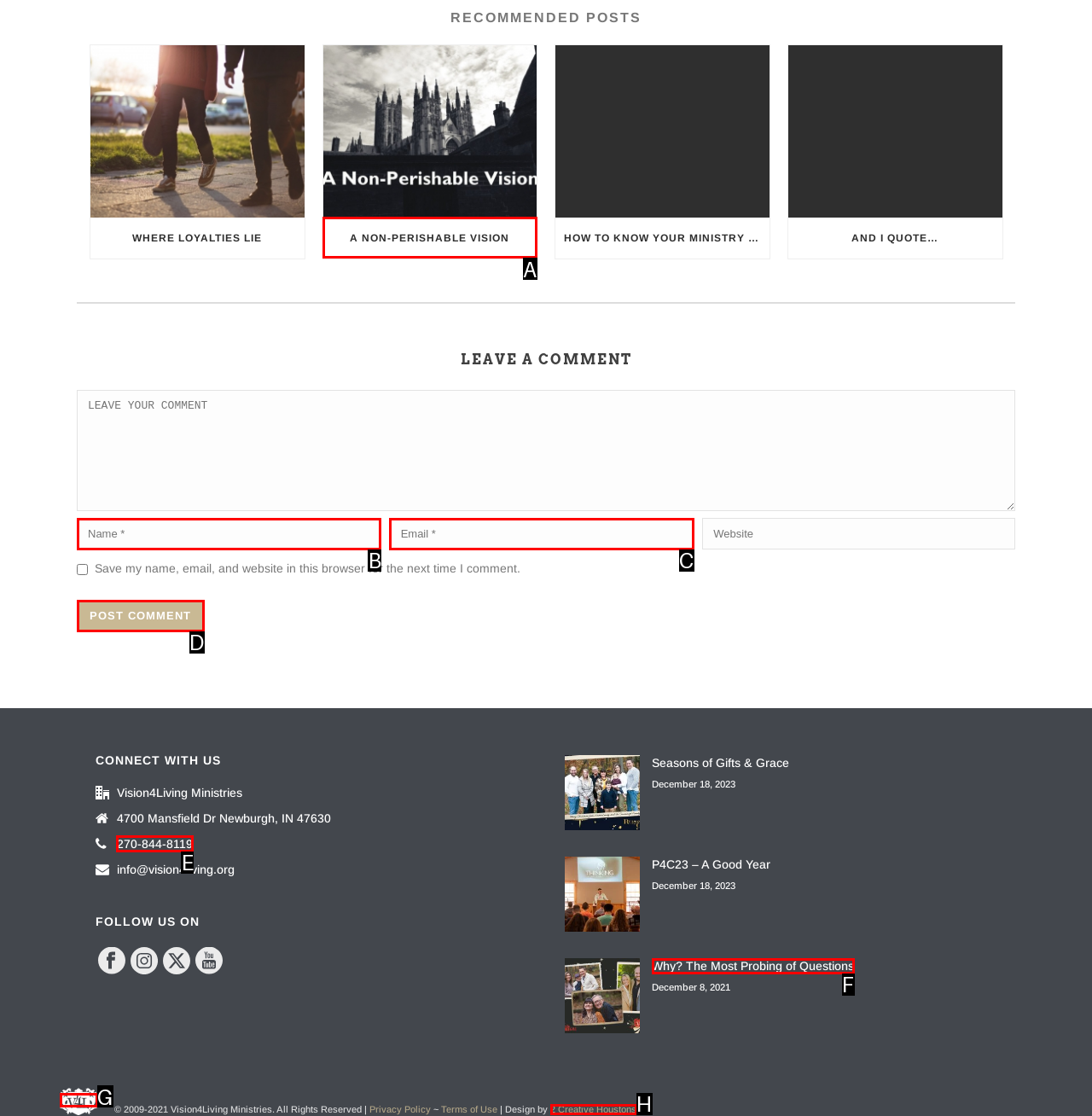Identify which lettered option completes the task: check air jordan 12. Provide the letter of the correct choice.

None